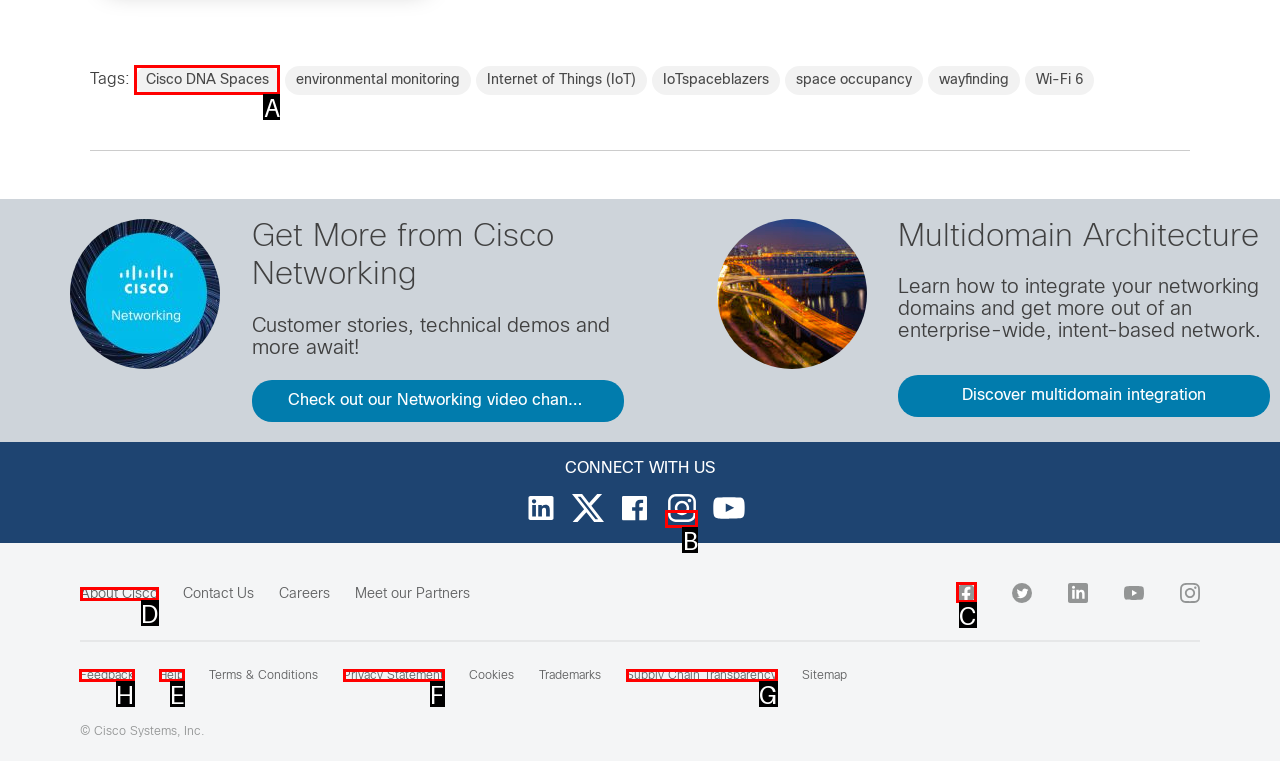Identify the HTML element to select in order to accomplish the following task: Provide Feedback
Reply with the letter of the chosen option from the given choices directly.

H